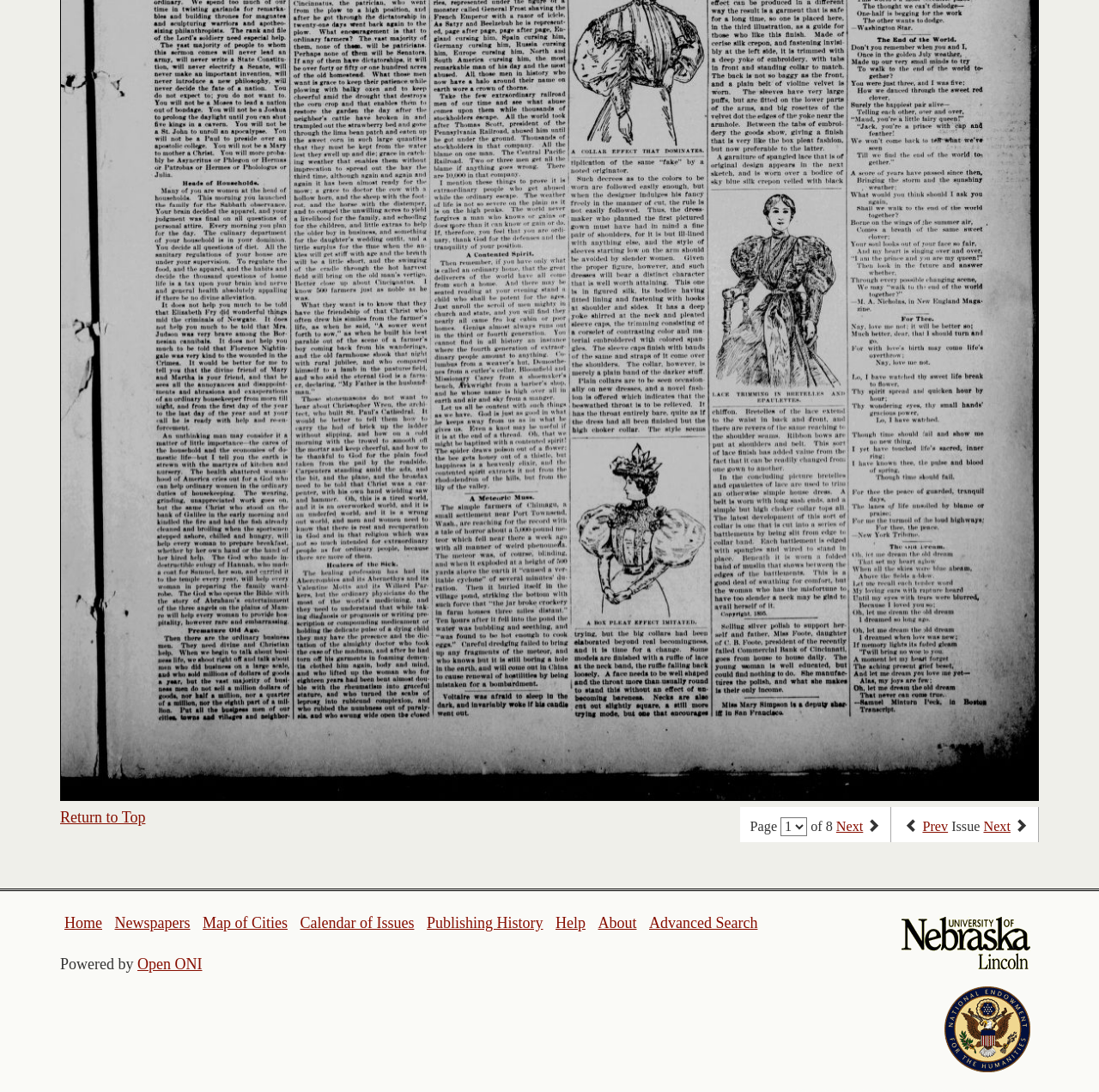Answer the following inquiry with a single word or phrase:
What is the purpose of the link 'Advanced Search'?

To search